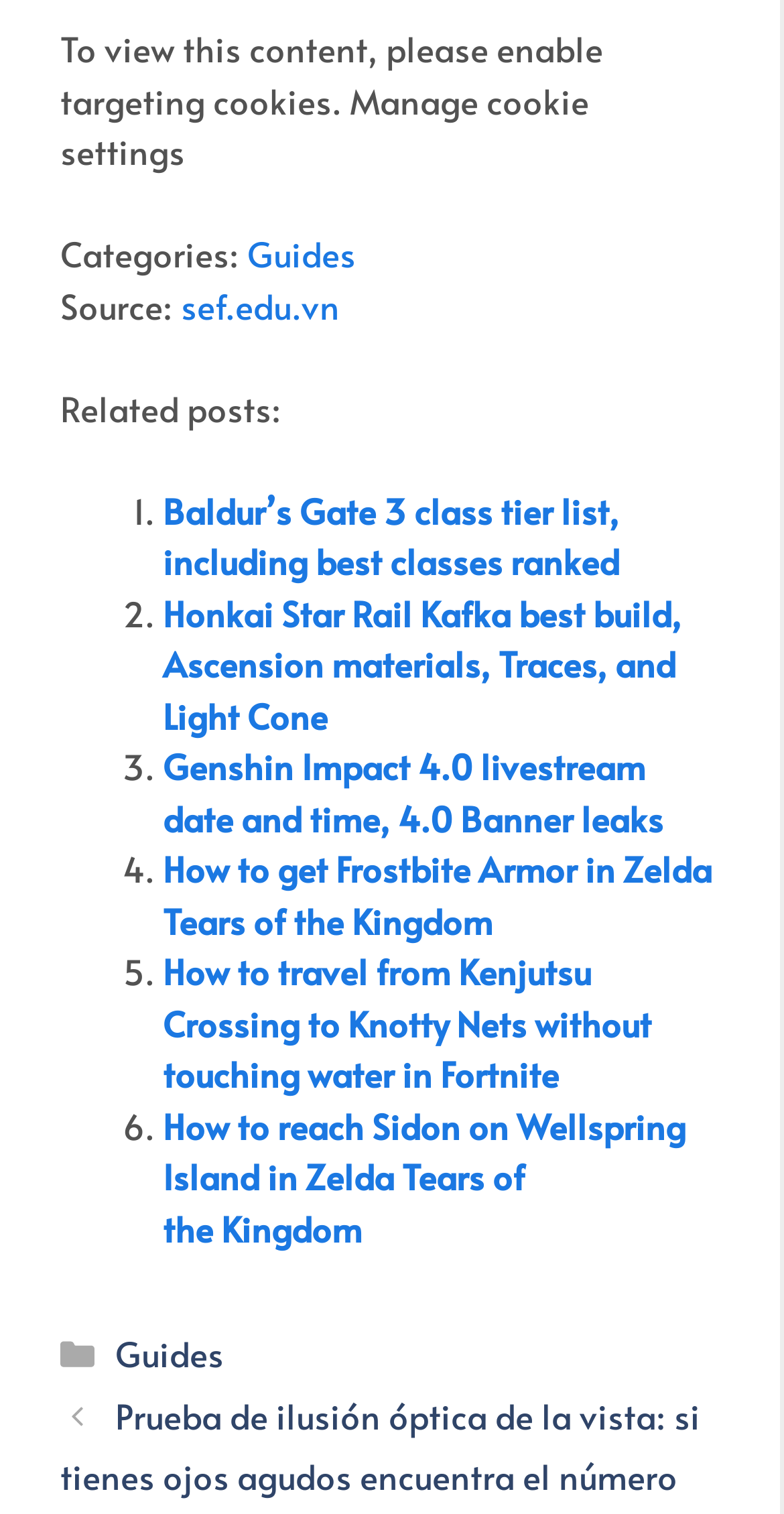Identify the bounding box coordinates of the specific part of the webpage to click to complete this instruction: "Type your name".

[0.077, 0.77, 0.918, 0.833]